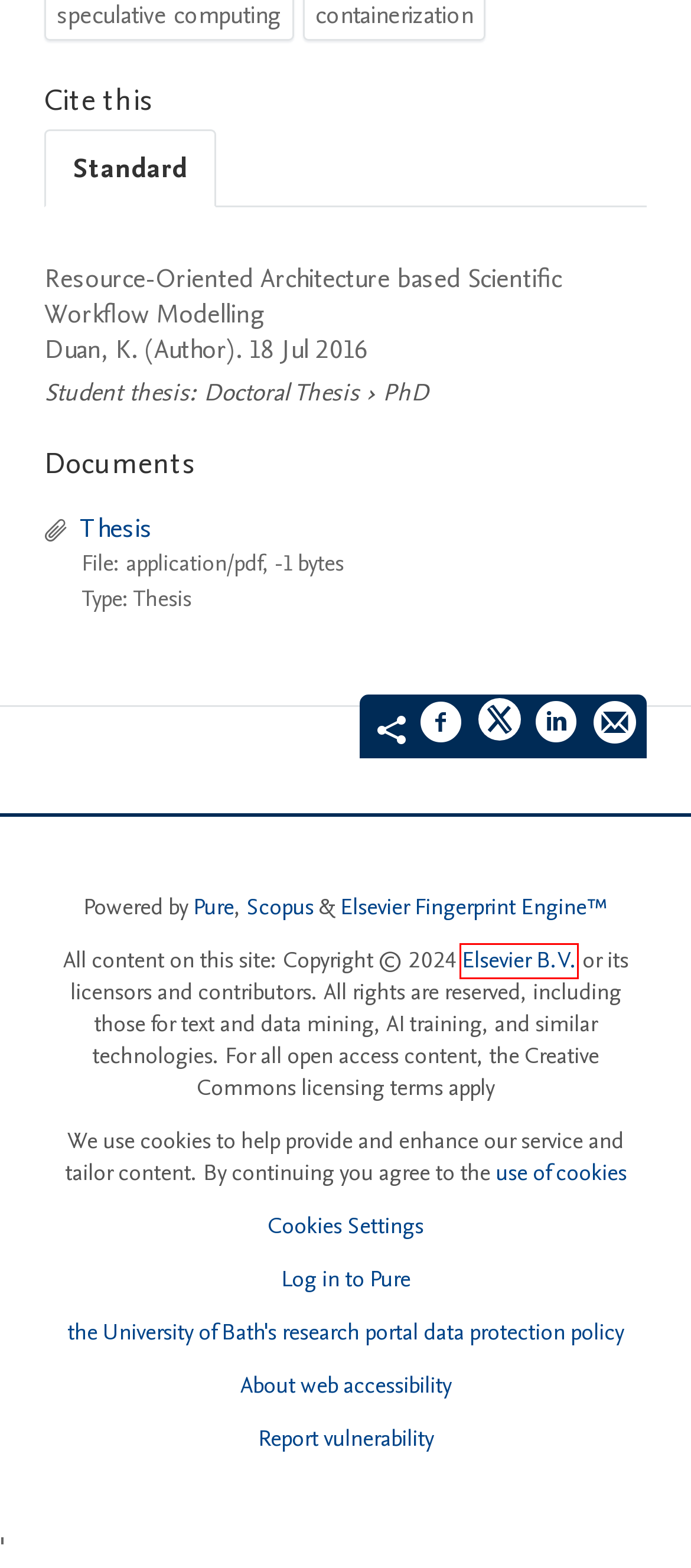You have a screenshot of a webpage with a red bounding box highlighting a UI element. Your task is to select the best webpage description that corresponds to the new webpage after clicking the element. Here are the descriptions:
A. Scopus preview -  
Scopus - Welcome to Scopus
B. Pure | The world’s leading RIMS or CRIS | Elsevier
C. Workforce Data Protection and Privacy Statement
D. Elsevier | 信息分析业务
E. Pure user guides
F. Department of Computer Science
     — the University of Bath's research portal
G. Redirecting
H. Julian Padget
     — the University of Bath's research portal

D